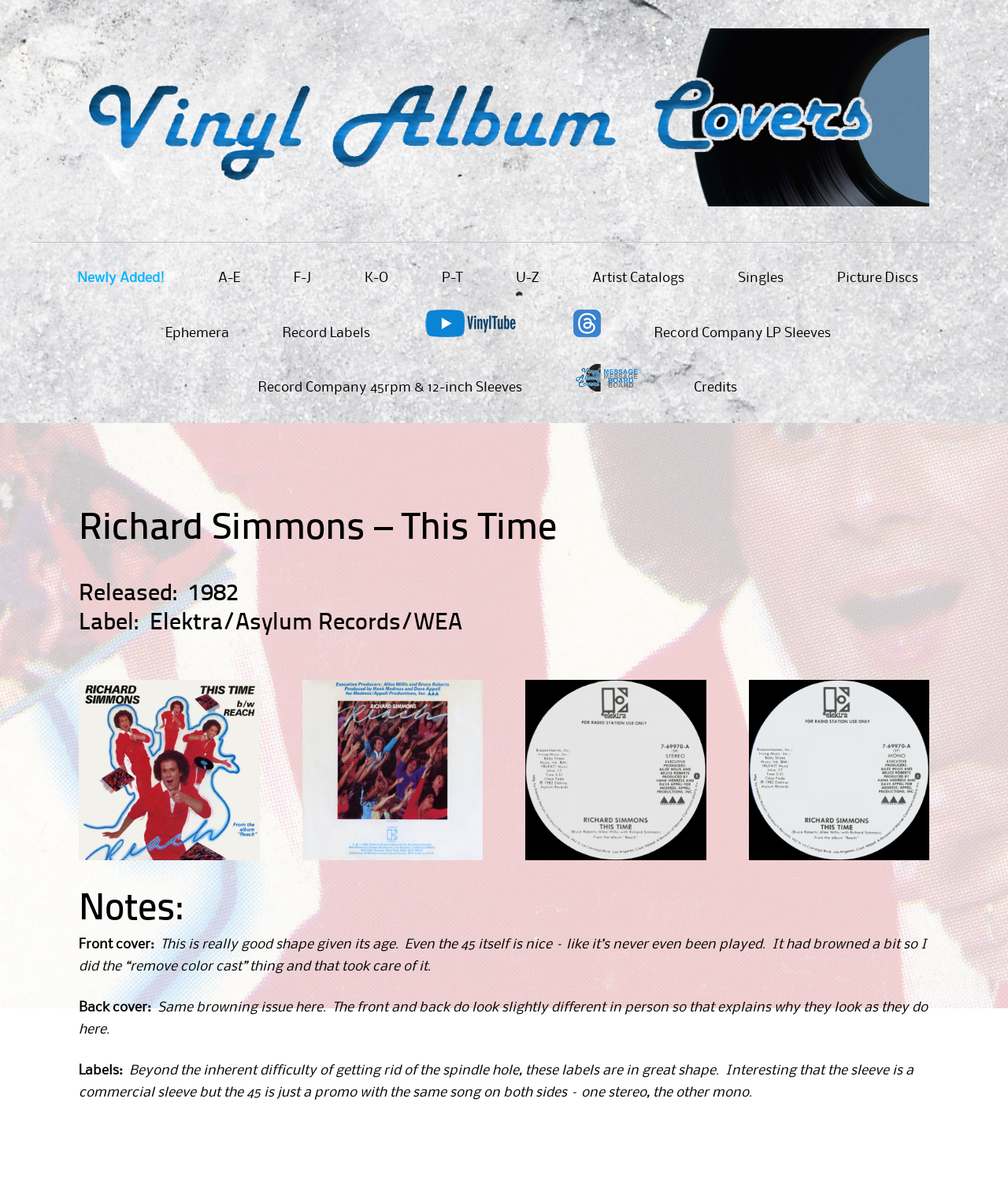Locate the bounding box coordinates of the element you need to click to accomplish the task described by this instruction: "View your shopping cart".

None